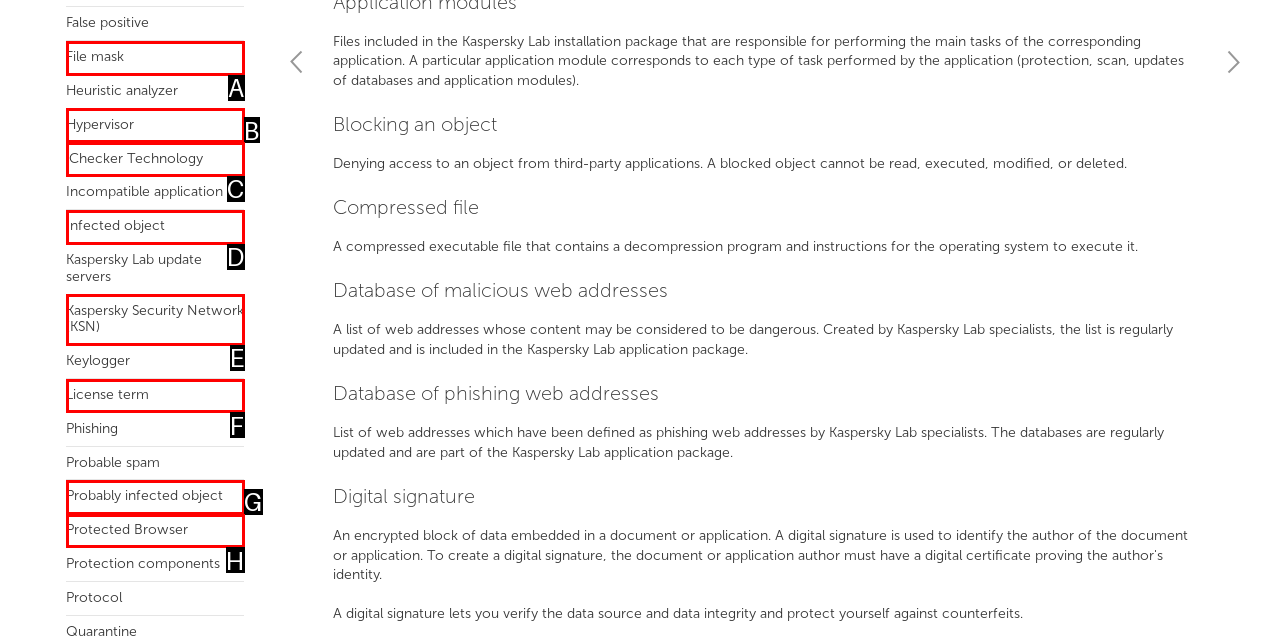Tell me the letter of the option that corresponds to the description: Infected object
Answer using the letter from the given choices directly.

D